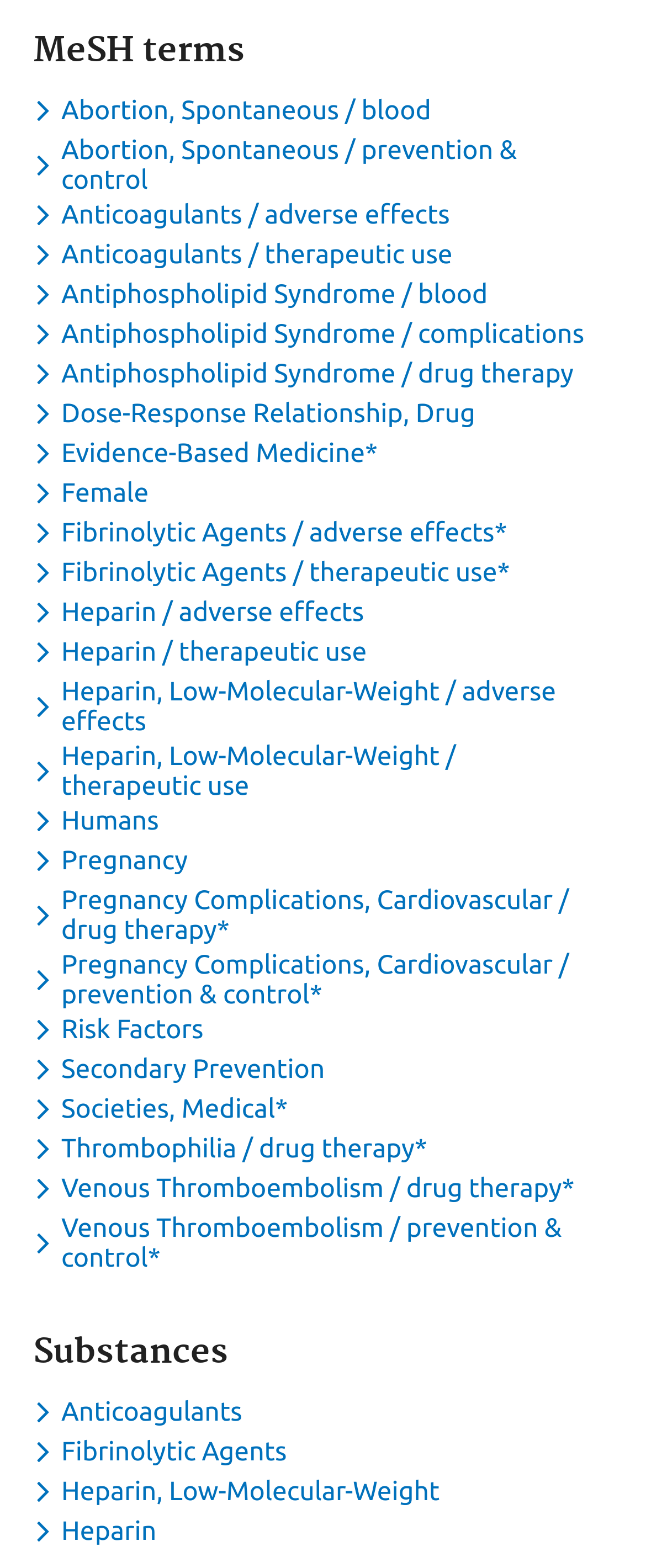Find the bounding box coordinates for the element that must be clicked to complete the instruction: "Toggle dropdown menu for keyword Abortion, Spontaneous / blood". The coordinates should be four float numbers between 0 and 1, indicated as [left, top, right, bottom].

[0.051, 0.061, 0.68, 0.08]